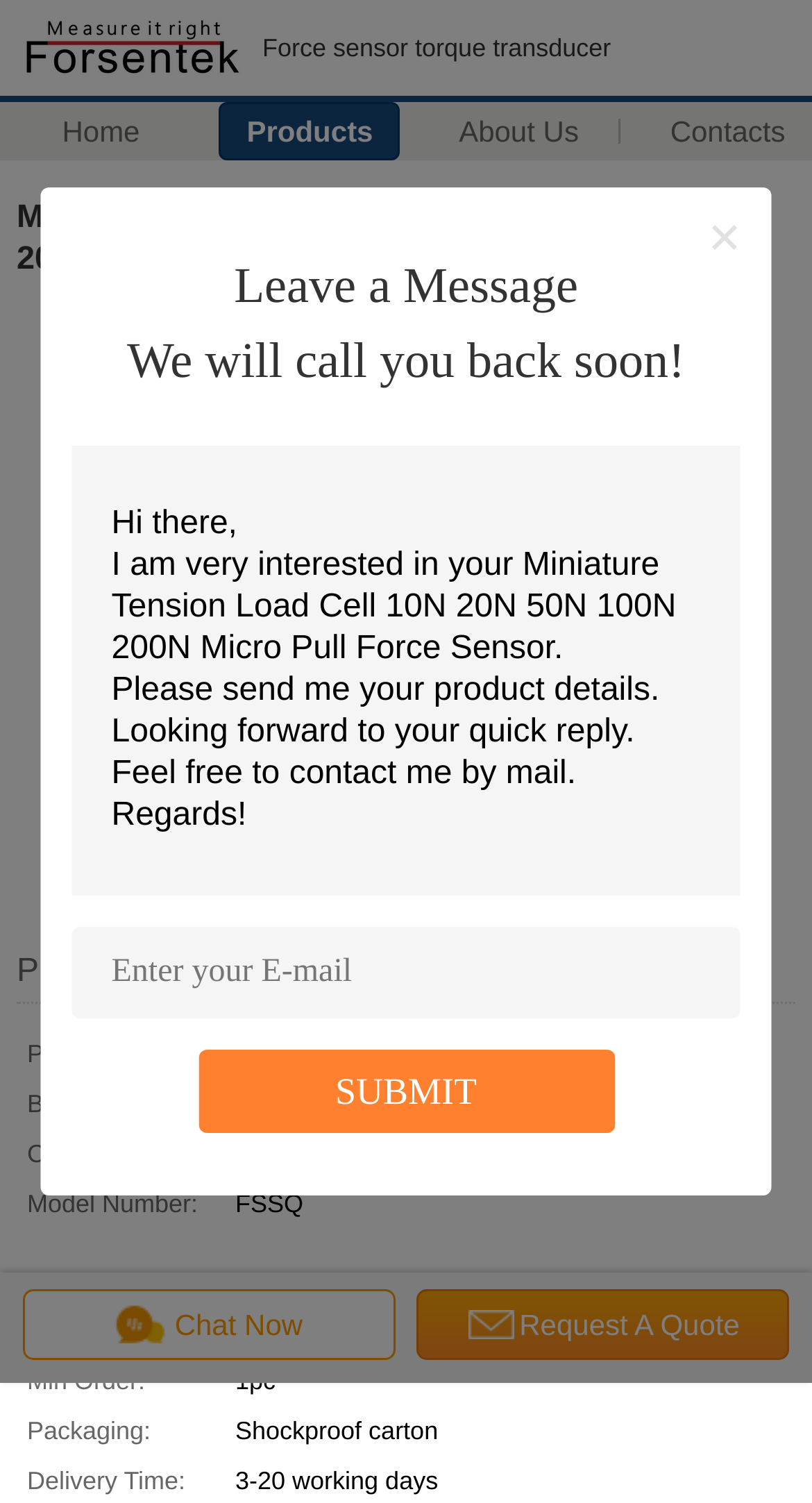Provide the bounding box coordinates for the area that should be clicked to complete the instruction: "Click the 'Request A Quote' link".

[0.512, 0.858, 0.972, 0.905]